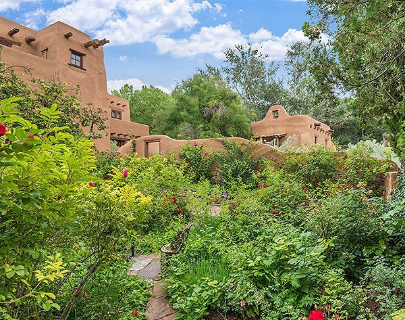Refer to the image and answer the question with as much detail as possible: What type of tones characterize the adobe architecture?

The caption states that the adobe architecture is characterized by its warm earth tones, which suggests that the building materials and colors used in the architecture are natural and earthy.